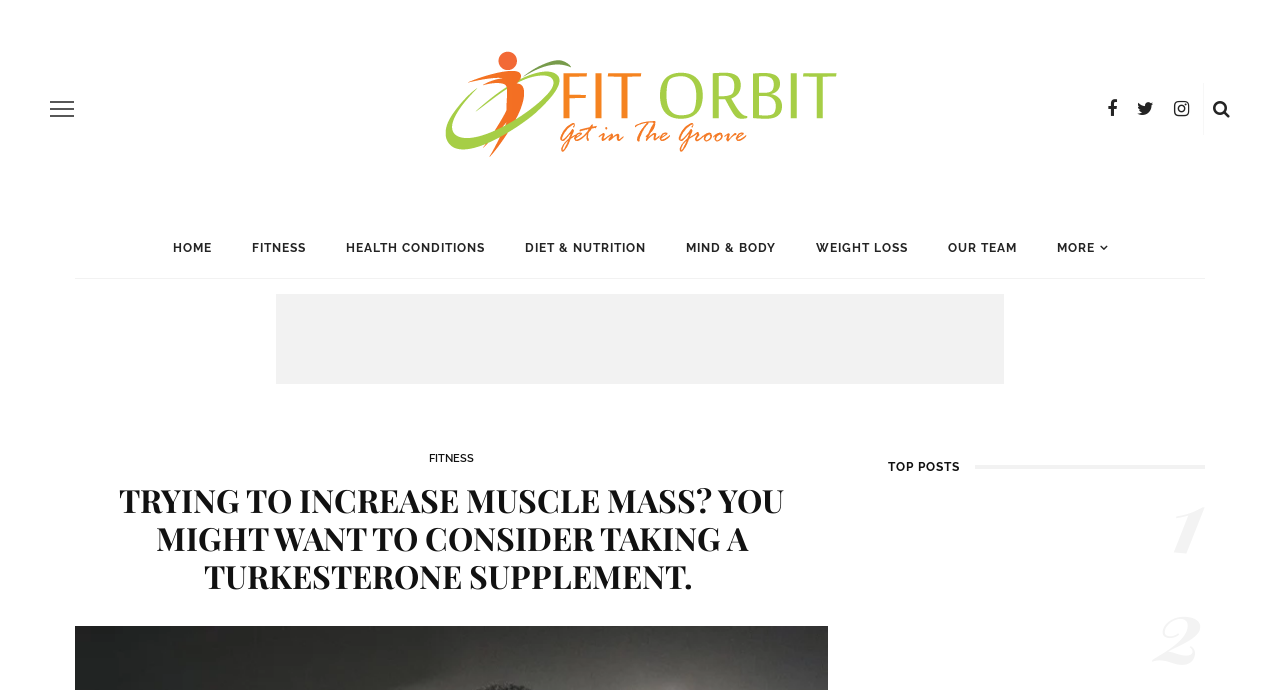Locate the bounding box coordinates of the element to click to perform the following action: 'Go to the HOME page'. The coordinates should be given as four float values between 0 and 1, in the form of [left, top, right, bottom].

[0.119, 0.316, 0.181, 0.403]